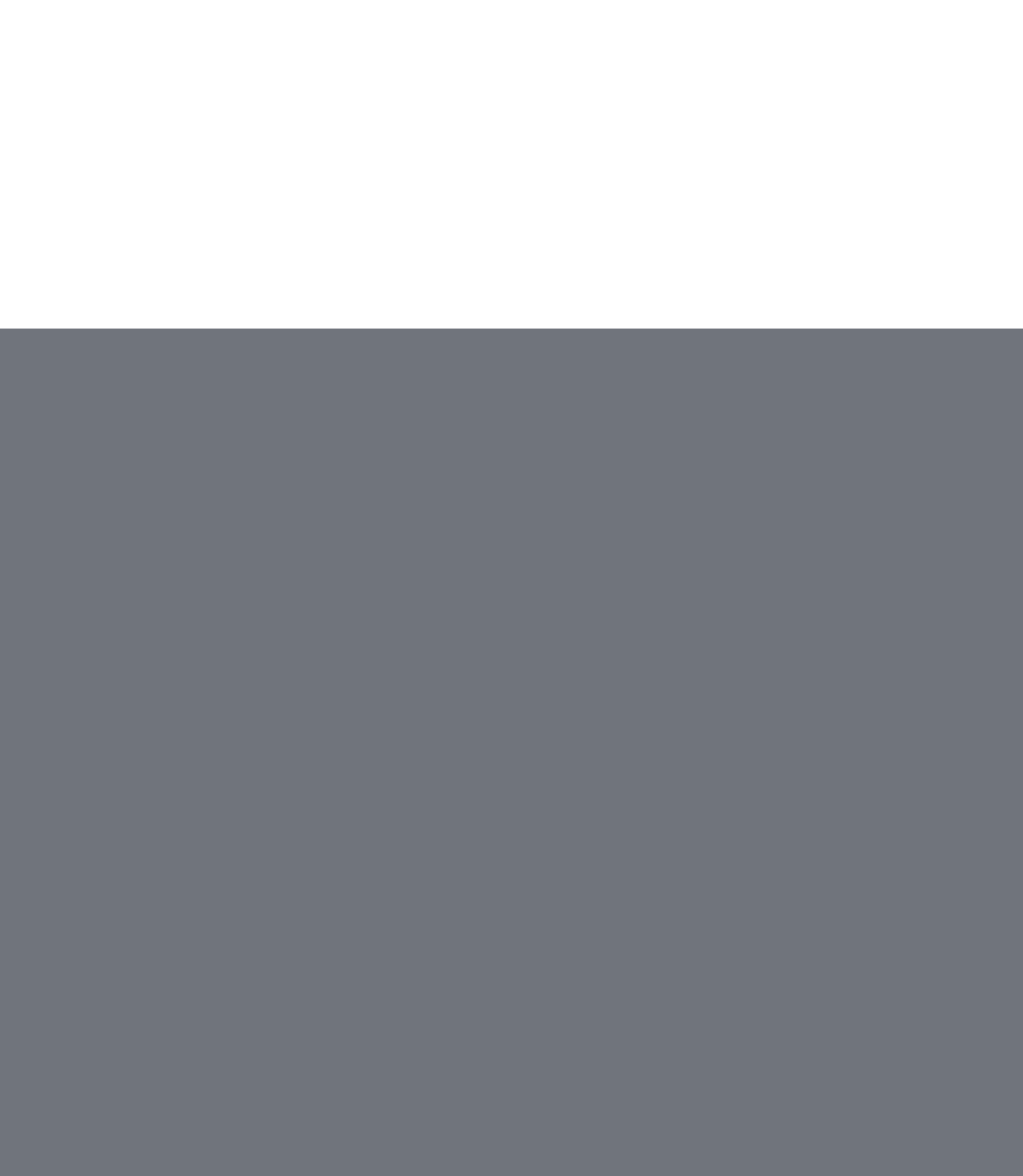Determine the bounding box coordinates of the clickable element to achieve the following action: 'Fill in the first name field'. Provide the coordinates as four float values between 0 and 1, formatted as [left, top, right, bottom].

[0.078, 0.506, 0.488, 0.541]